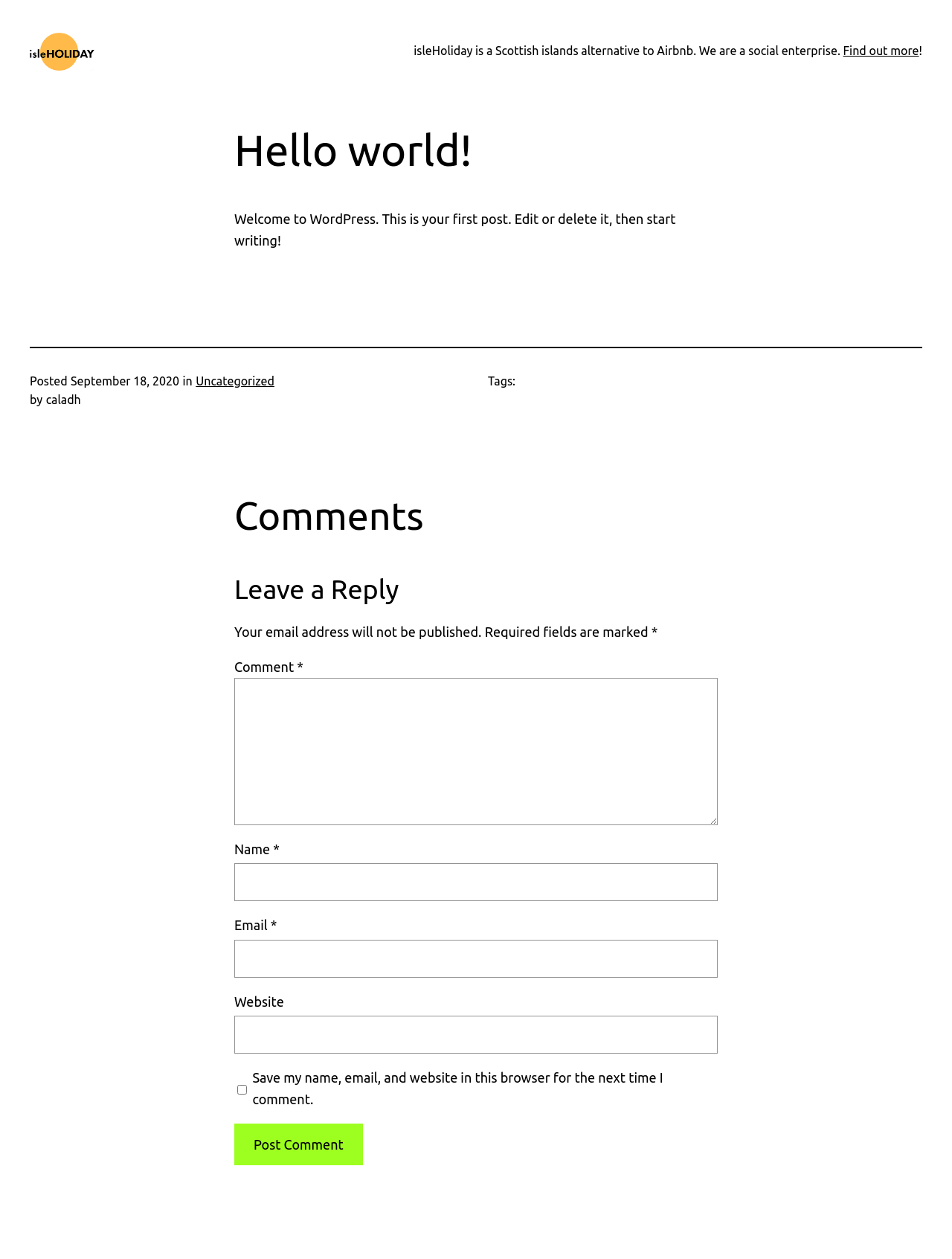Based on the visual content of the image, answer the question thoroughly: What is the function of the 'Post Comment' button?

The 'Post Comment' button is a submit button that, when clicked, will submit the user's comment and associated data to the website, allowing the comment to be posted.